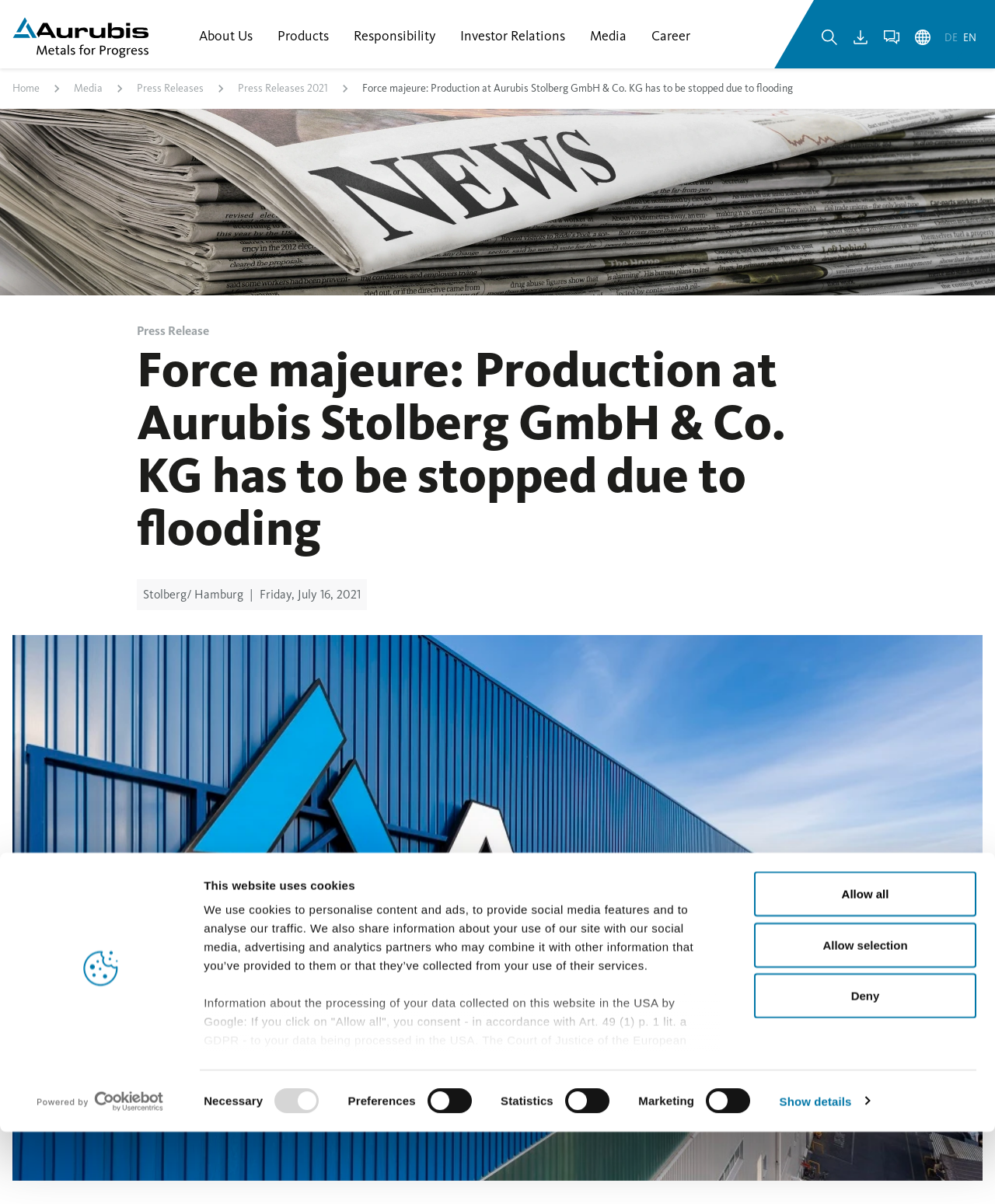Generate an in-depth caption that captures all aspects of the webpage.

This webpage appears to be a news article or press release from Aurubis Stolberg GmbH & Co. KG. At the top of the page, there is a dialog box with a logo and a link to open a new window. Below this, there is a tab panel with a heading "Consent" and a description about the use of cookies on the website. The user is given options to select their consent preferences, including necessary, preferences, statistics, and marketing.

To the right of the consent panel, there are three buttons: "Deny", "Allow selection", and "Allow all". Below these buttons, there is a link to show details about the consent options.

The main content of the webpage is a news article with a heading "Force majeure: Production at Aurubis Stolberg GmbH & Co. KG has to be stopped due to flooding". The article is accompanied by an image of a logo, likely related to the company or the topic of the article.

Above the main content, there is a navigation menu with links to various sections of the website, including "About Us", "Products", "Responsibility", "Investor Relations", "Media", and "Career". There are also links to switch between different languages, including German and English.

At the top-left of the page, there is a link to the "Home" page, and below it, there are links to "Media" and "Press Releases" with accompanying images. There is also a link to "Press Releases 2021" with an image.